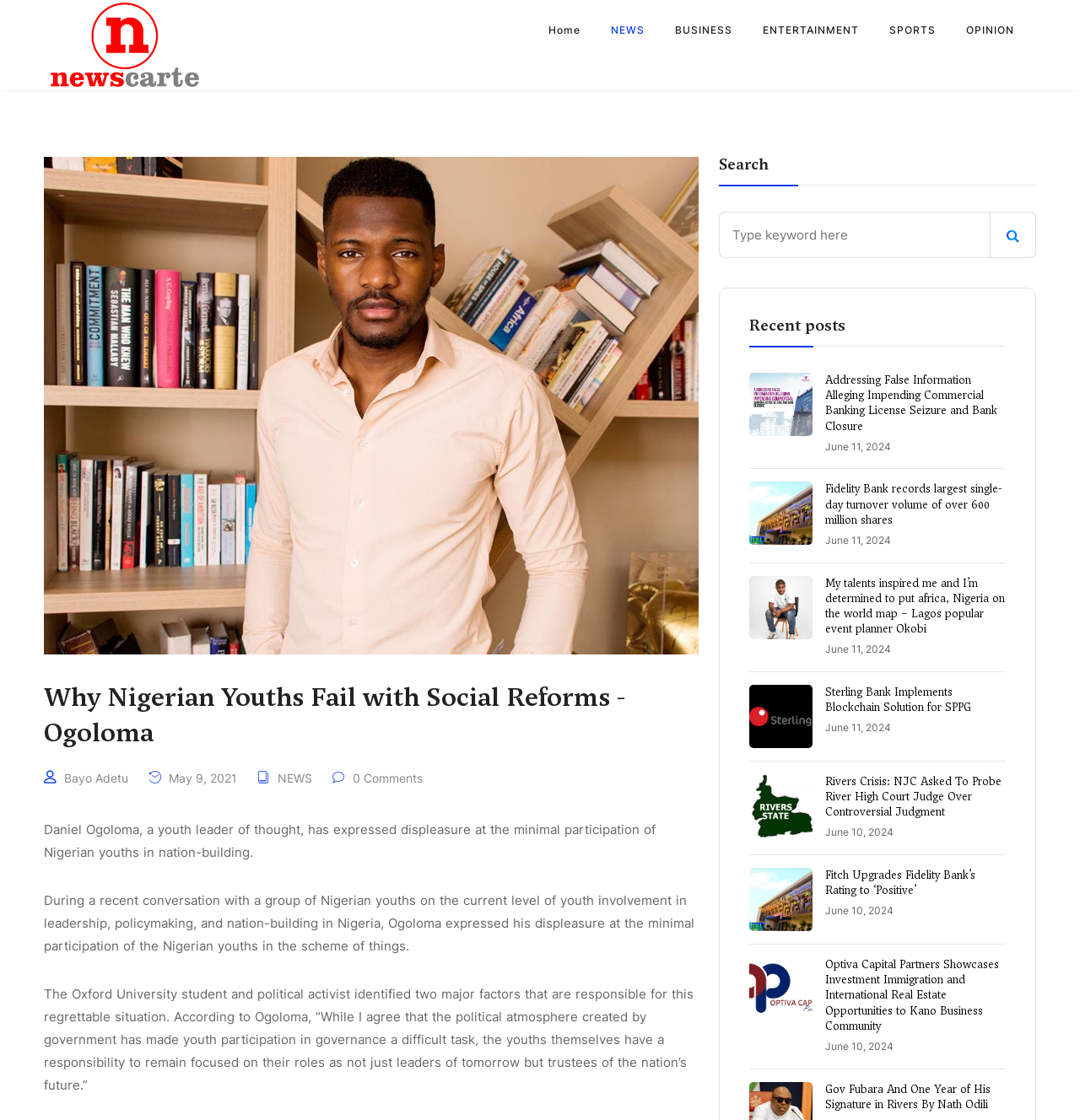What is the title of the article?
Can you provide a detailed and comprehensive answer to the question?

The title of the article is located at the top of the webpage, and it is a heading element with a bounding box coordinate of [0.041, 0.607, 0.647, 0.67]. The title is 'Why Nigerian Youths Fail with Social Reforms -Ogoloma'.